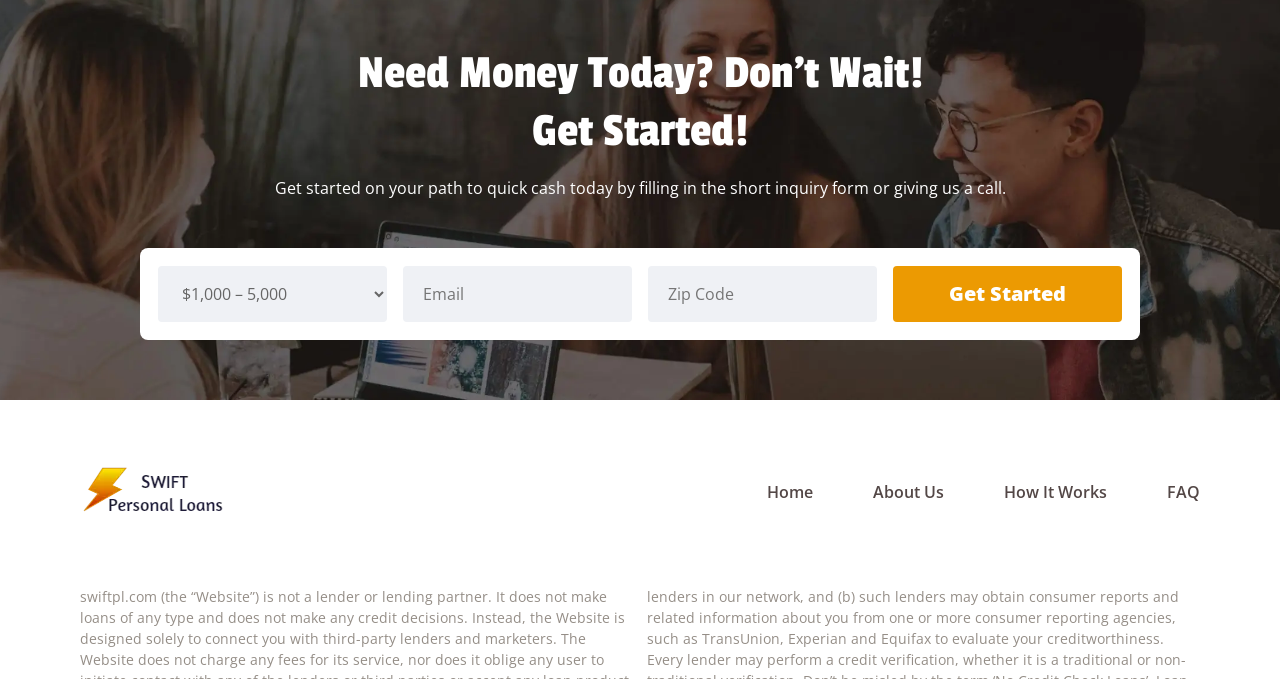What are the navigation options at the bottom?
Based on the image, give a one-word or short phrase answer.

Home, About Us, How It Works, FAQ